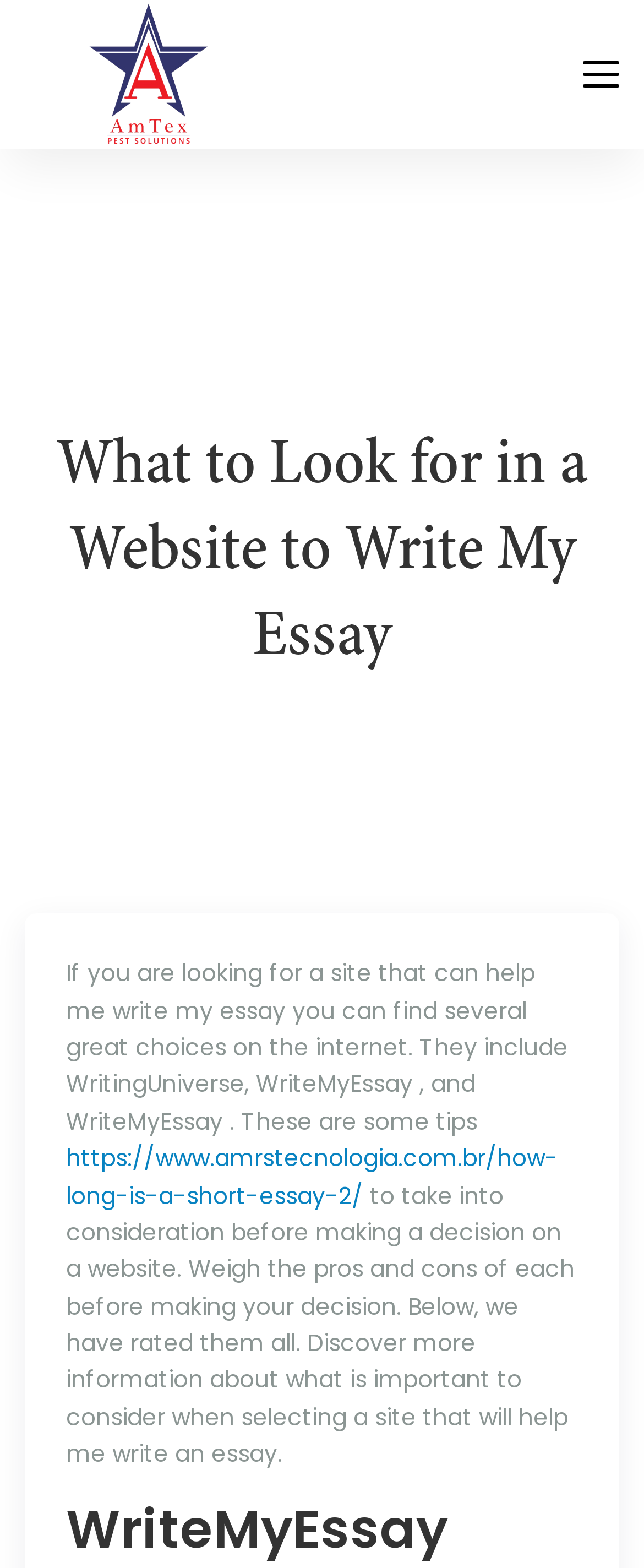What is the purpose of the webpage?
Refer to the image and give a detailed response to the question.

I analyzed the text elements and found that the webpage is providing tips and considerations for selecting a website to help with writing an essay, implying that its purpose is to guide users in making this decision.